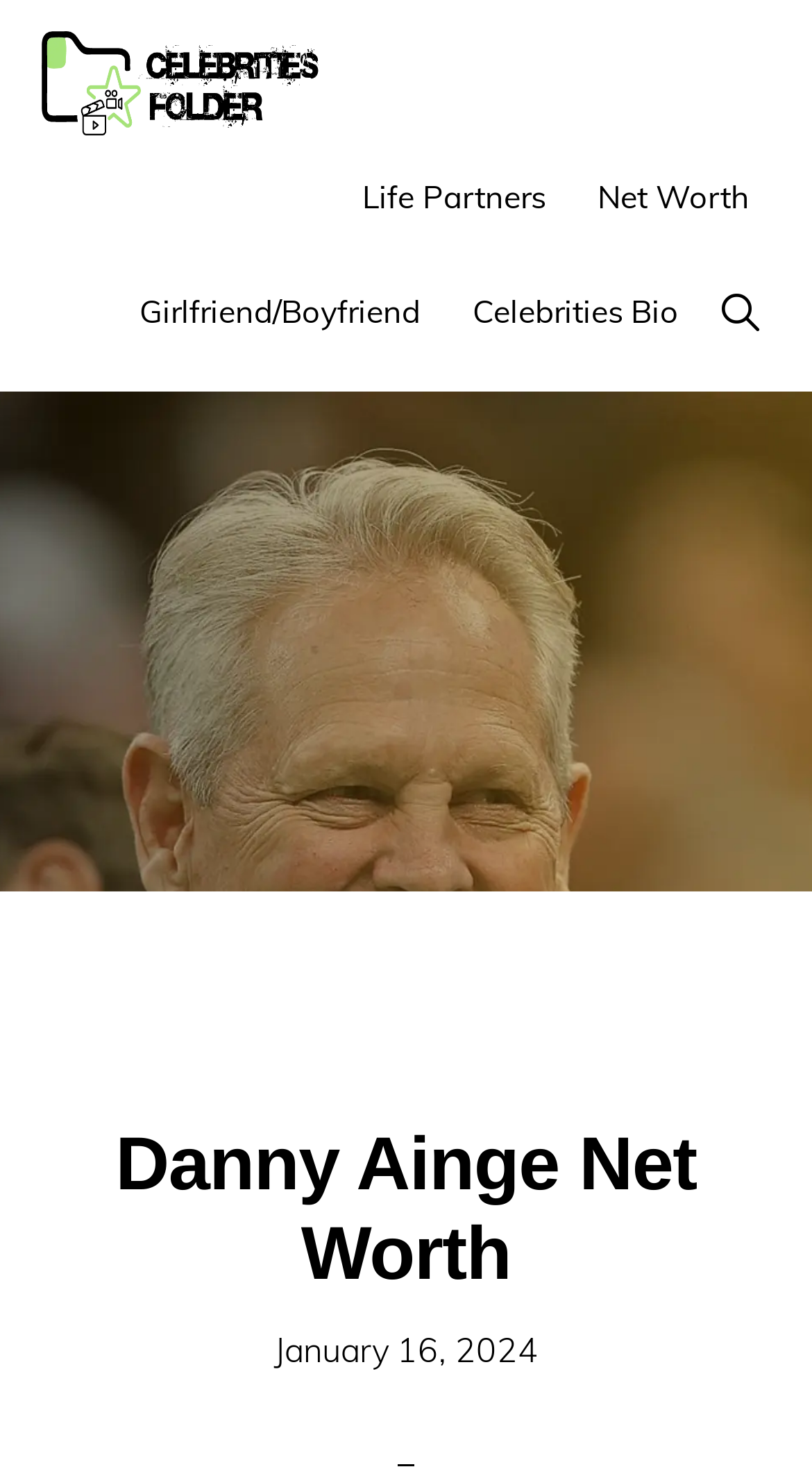Pinpoint the bounding box coordinates of the element that must be clicked to accomplish the following instruction: "View Disclaimer". The coordinates should be in the format of four float numbers between 0 and 1, i.e., [left, top, right, bottom].

[0.455, 0.845, 0.601, 0.866]